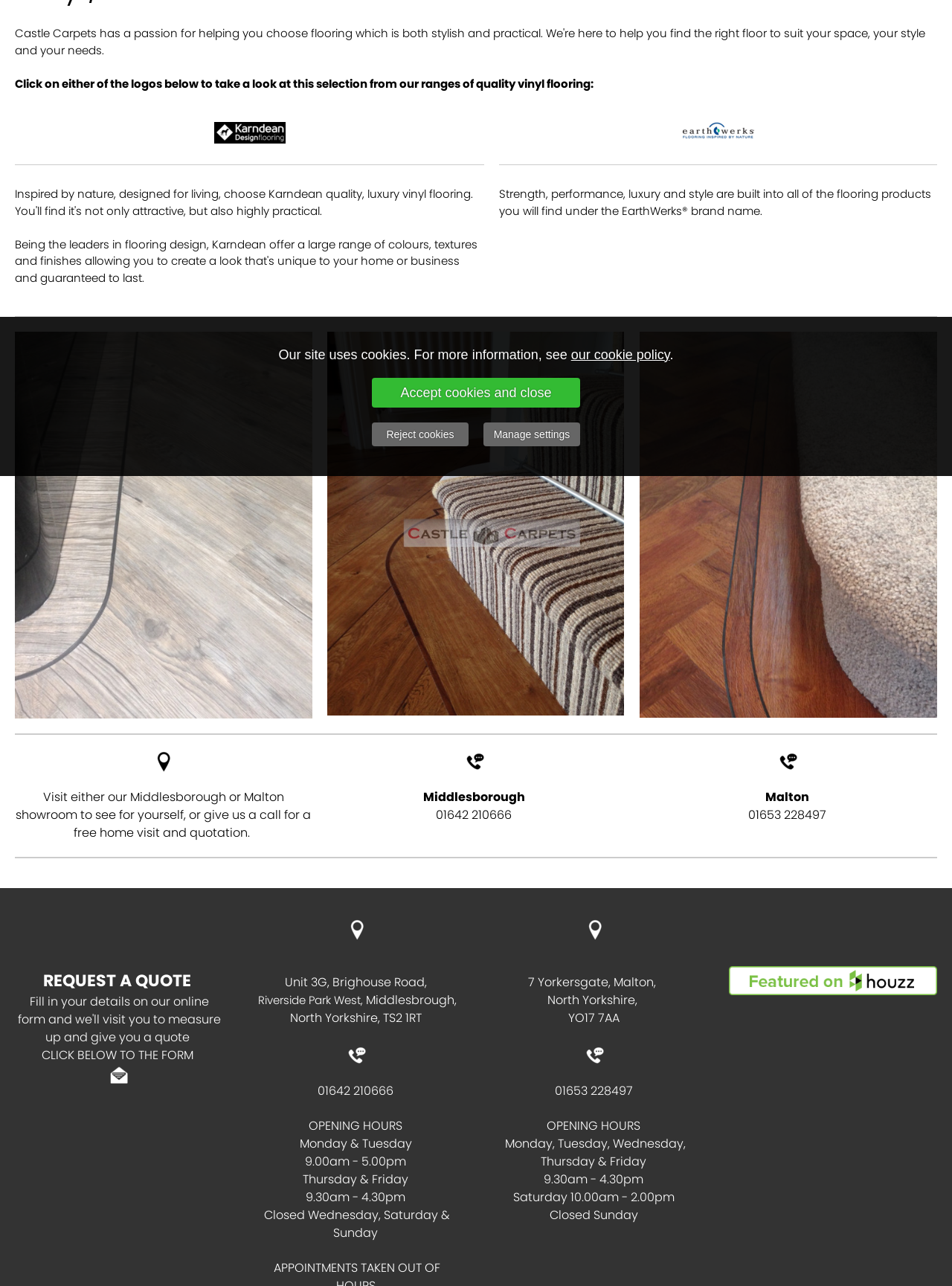Provide the bounding box coordinates for the UI element that is described as: "our cookie policy".

[0.6, 0.27, 0.703, 0.281]